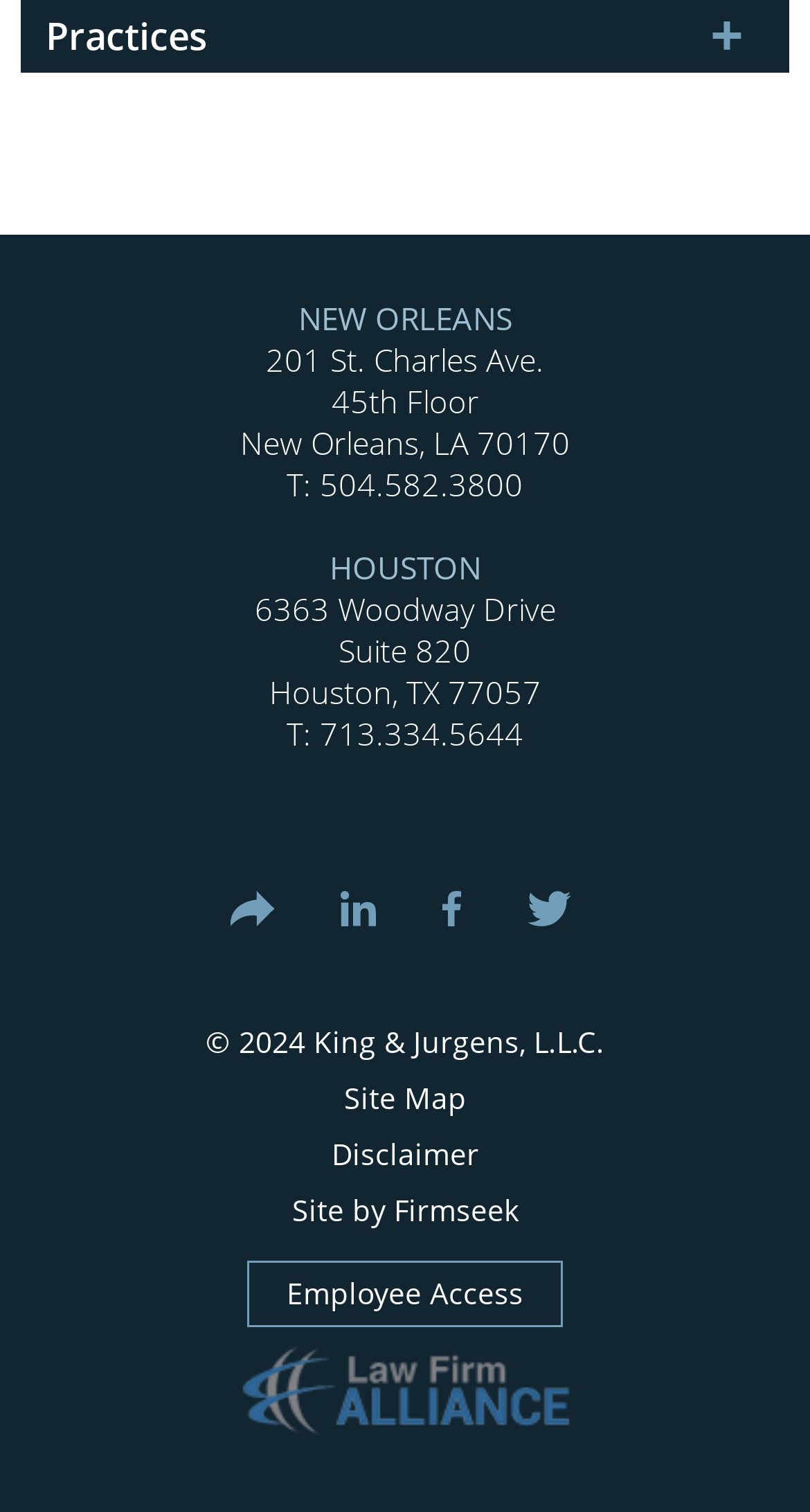Using the given description, provide the bounding box coordinates formatted as (top-left x, top-left y, bottom-right x, bottom-right y), with all values being floating point numbers between 0 and 1. Description: Disclaimer

[0.409, 0.751, 0.591, 0.777]